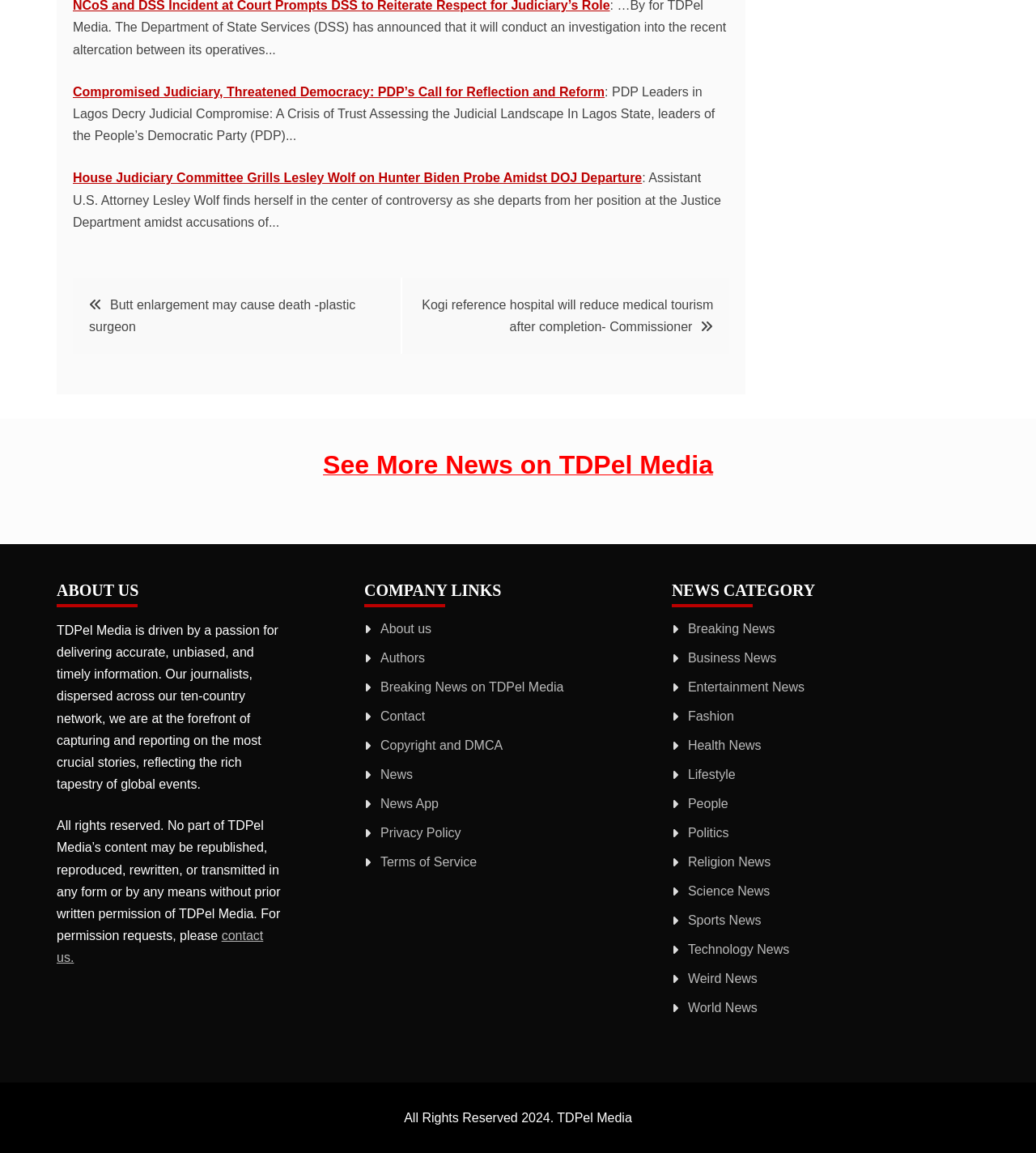Please determine the bounding box of the UI element that matches this description: Politics. The coordinates should be given as (top-left x, top-left y, bottom-right x, bottom-right y), with all values between 0 and 1.

[0.664, 0.716, 0.704, 0.728]